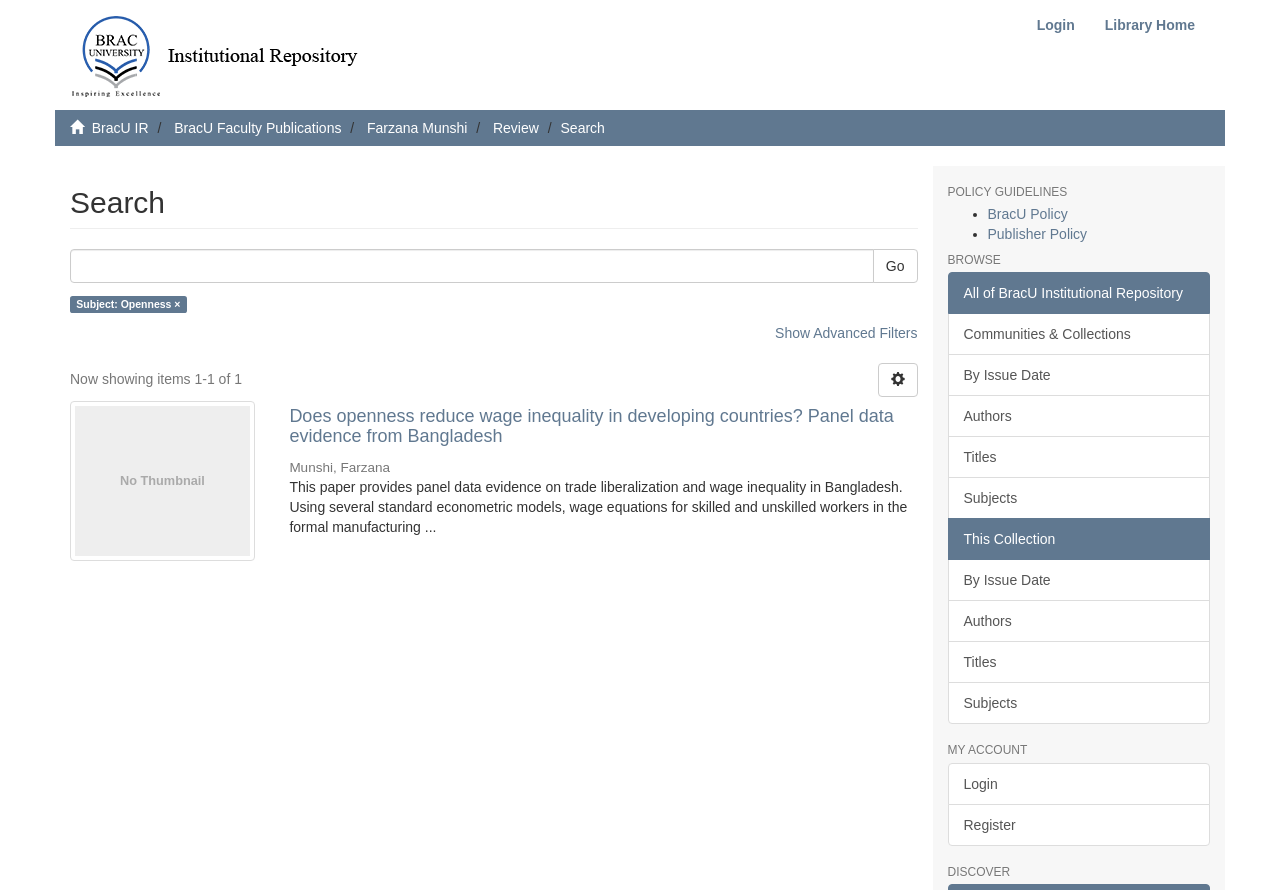Locate the bounding box of the UI element with the following description: "By Issue Date".

[0.74, 0.398, 0.945, 0.445]